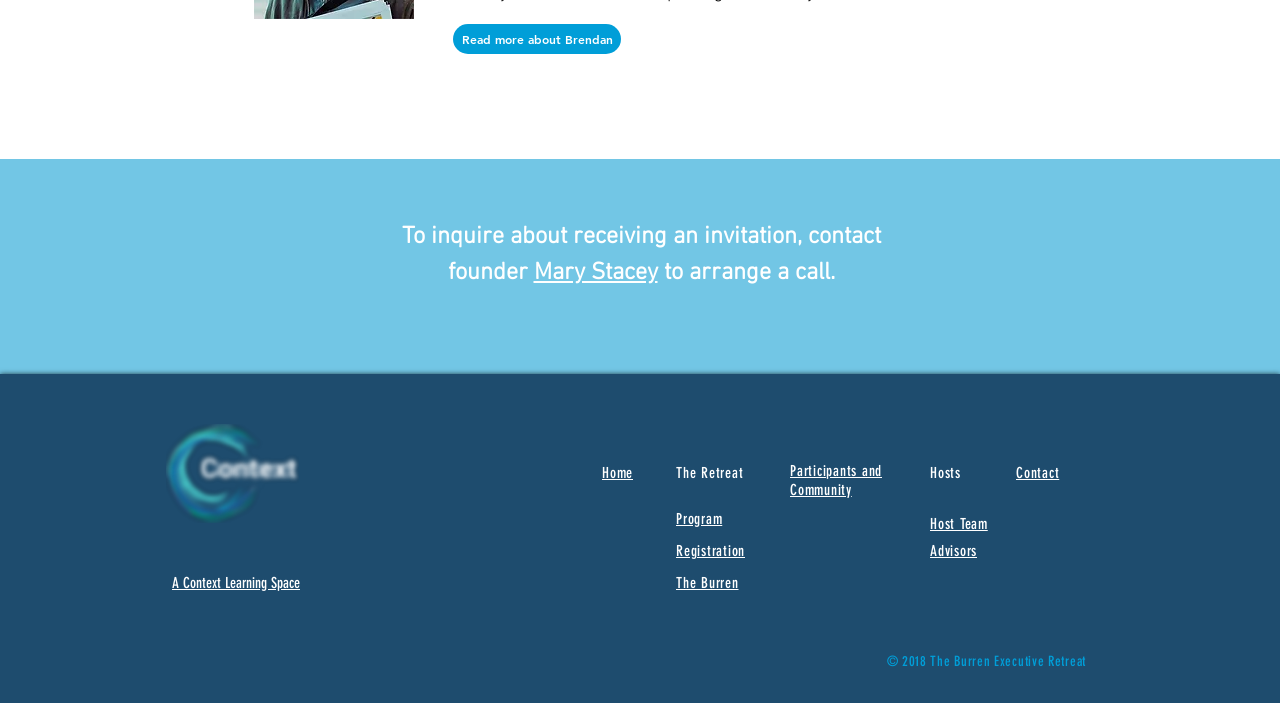Please find the bounding box coordinates of the element's region to be clicked to carry out this instruction: "Check the Social Bar".

[0.591, 0.91, 0.675, 0.954]